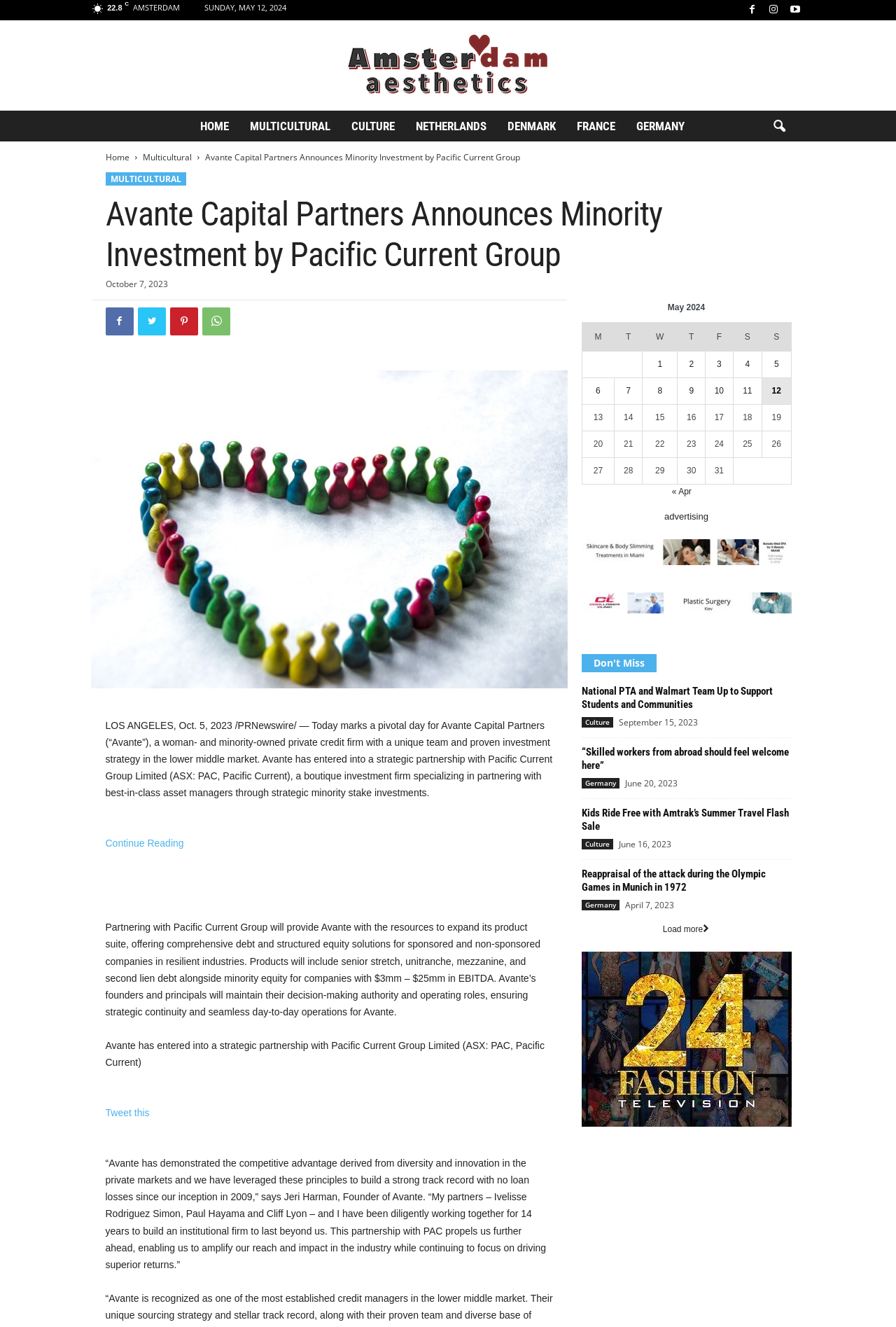Specify the bounding box coordinates of the area to click in order to follow the given instruction: "Search for something."

None